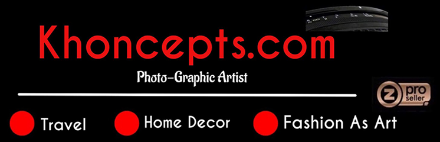Please respond to the question using a single word or phrase:
How many categories are presented below the logo?

Three